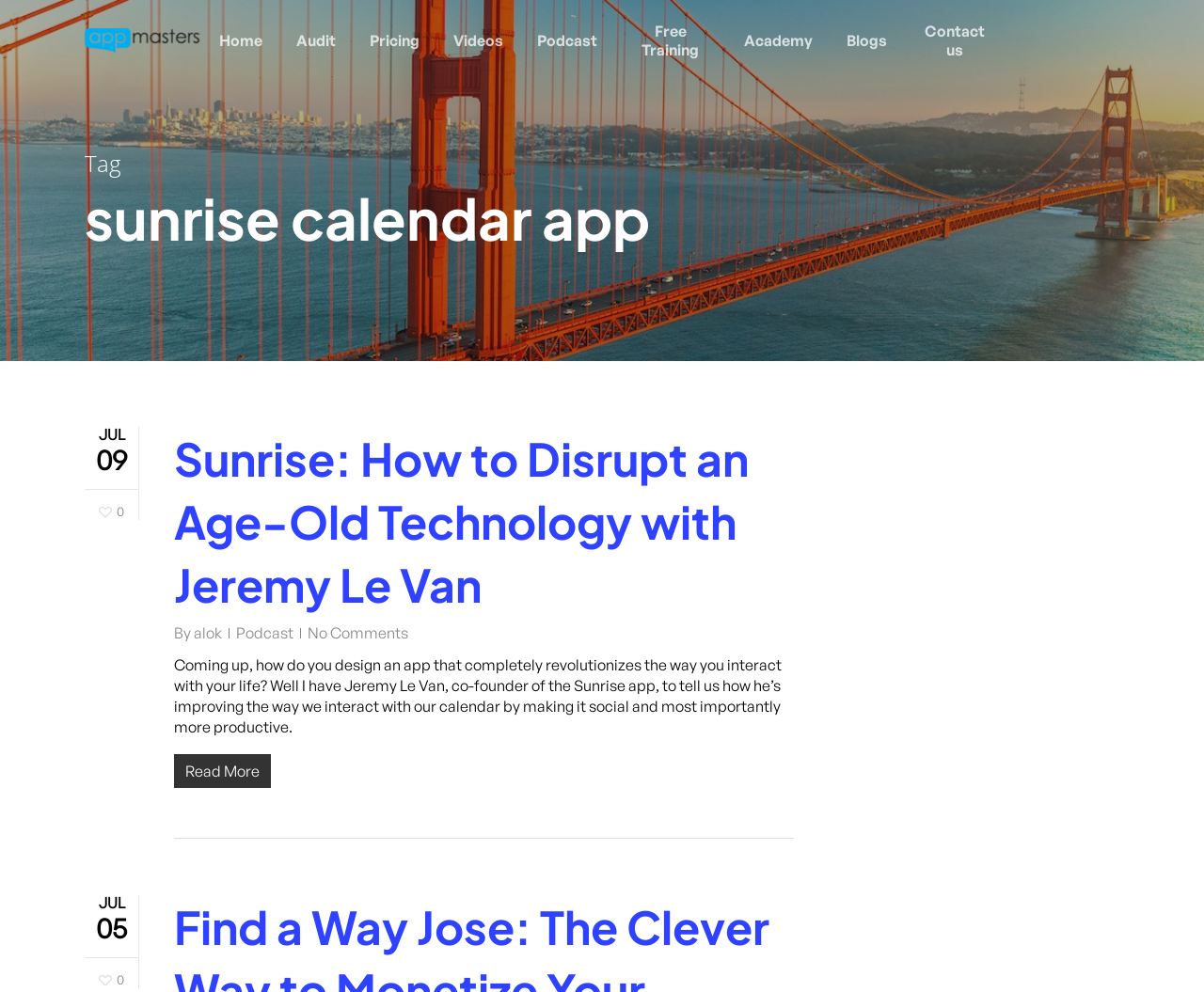Articulate a complete and detailed caption of the webpage elements.

The webpage is about the Sunrise calendar app, with the title "Sunrise Calendar App" displayed prominently at the top. Below the title, there is a horizontal navigation menu with 9 links: "Home", "Audit", "Pricing", "Videos", "Podcast", "Free Training", "Academy", "Blogs", and "Contact us". These links are evenly spaced and aligned horizontally across the top of the page.

To the left of the navigation menu, there is a small image and a link with the text "App Masters App Masters". Below the navigation menu, there is a section with a heading that reads "Sunrise: How to Disrupt an Age-Old Technology with Jeremy Le Van". This section contains an article with a brief summary of a podcast episode, including the date "JUL 09" and a brief description of the episode. There are also links to read more about the episode and to access the podcast.

The article section is divided into two parts, with the top part containing the episode title, a link to the episode, and the author's name "alok". The bottom part contains a brief summary of the episode and a link to read more. There are also two small icons with the text "\ue024 0" above and below the article section, which may represent a rating or a comment system.

Overall, the webpage appears to be a blog or article page about the Sunrise calendar app, with a focus on a specific podcast episode.